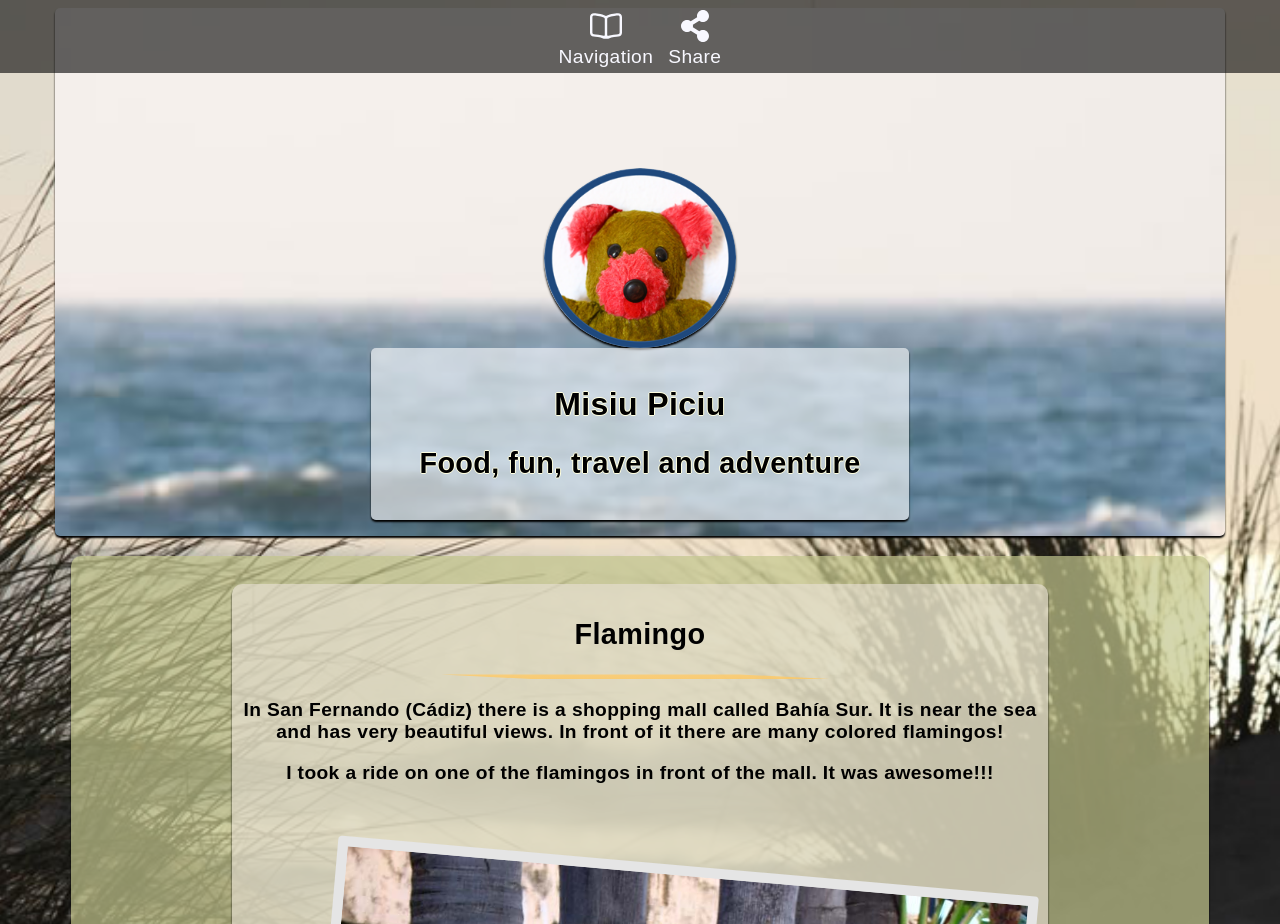Provide the bounding box coordinates for the UI element that is described as: "Cookie Settings".

None